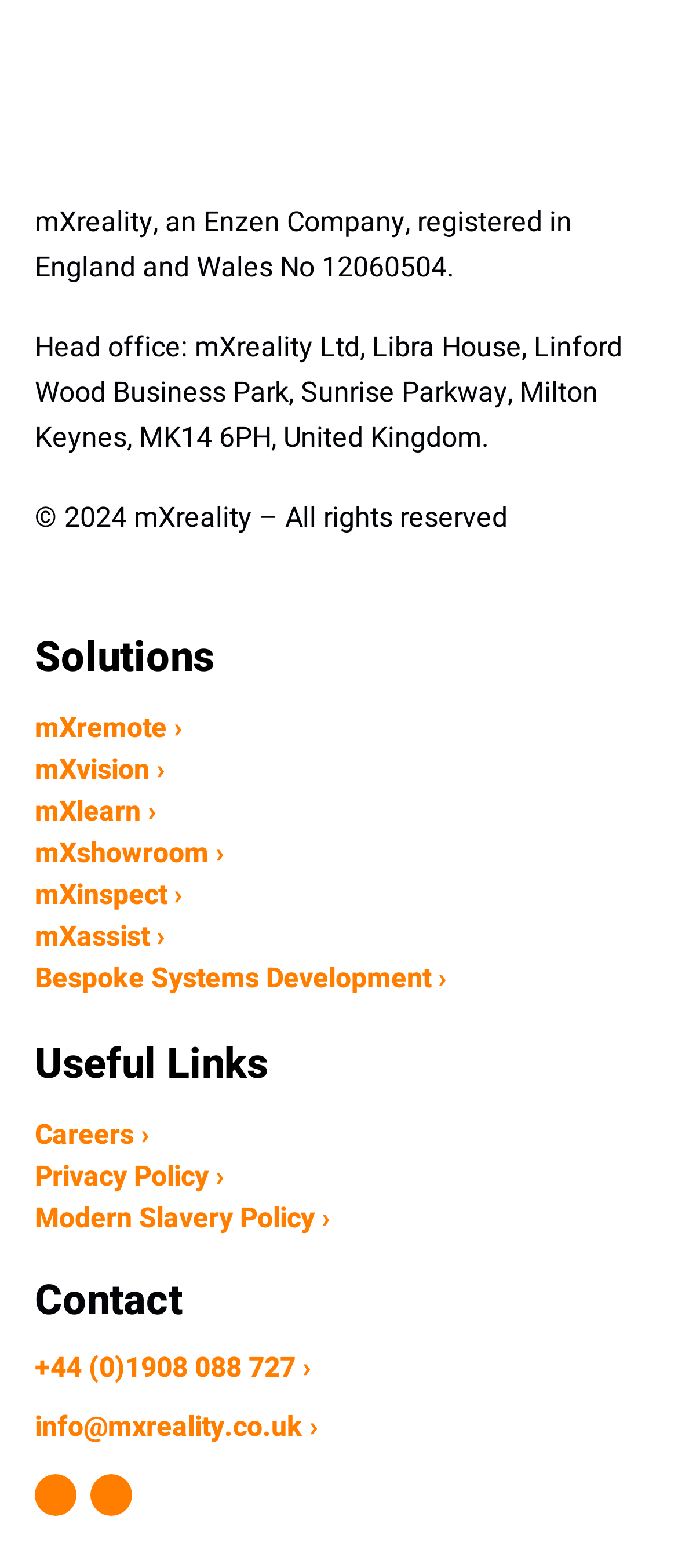How many links are under 'Solutions'?
Refer to the image and answer the question using a single word or phrase.

6